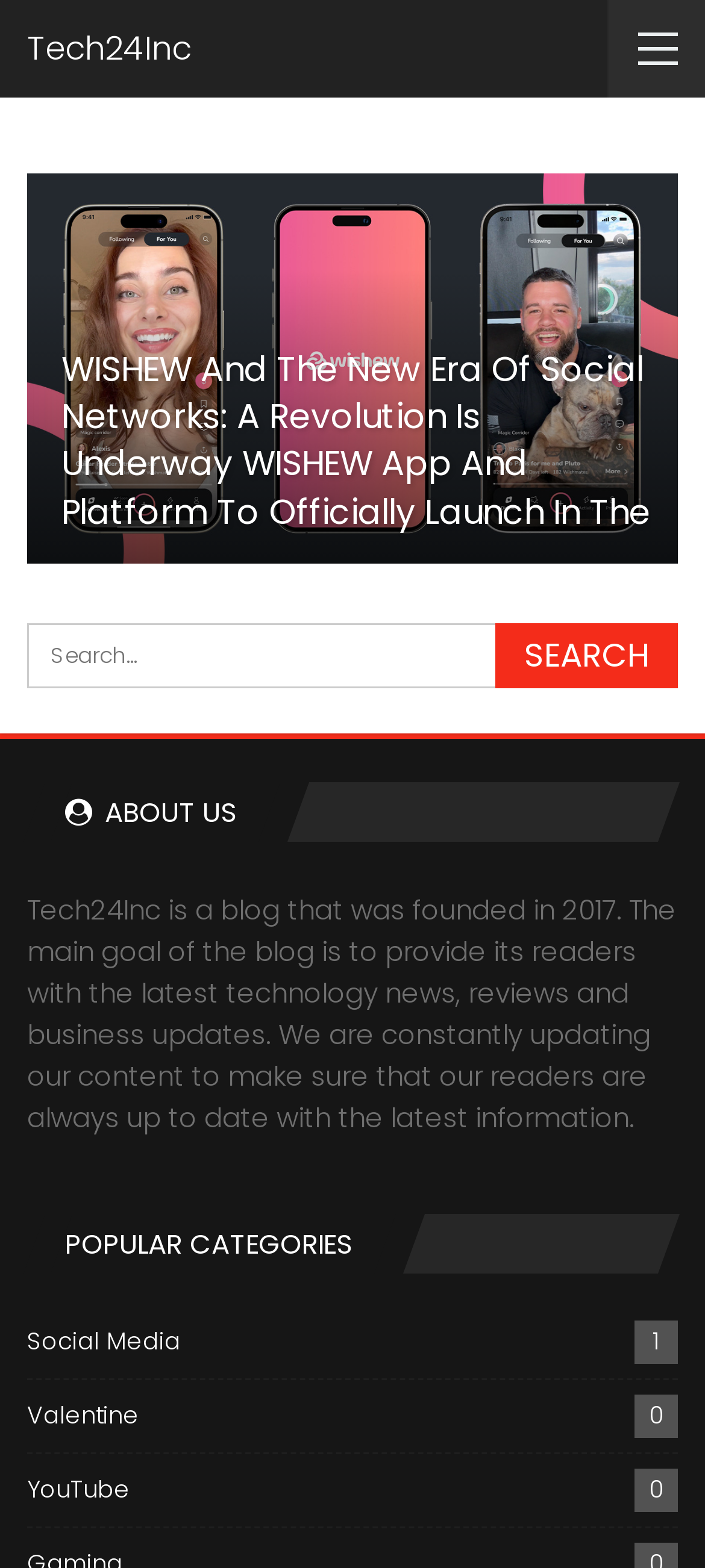Please provide a short answer using a single word or phrase for the question:
What is the title of the first article?

WISHEW And The New Era Of Social Networks